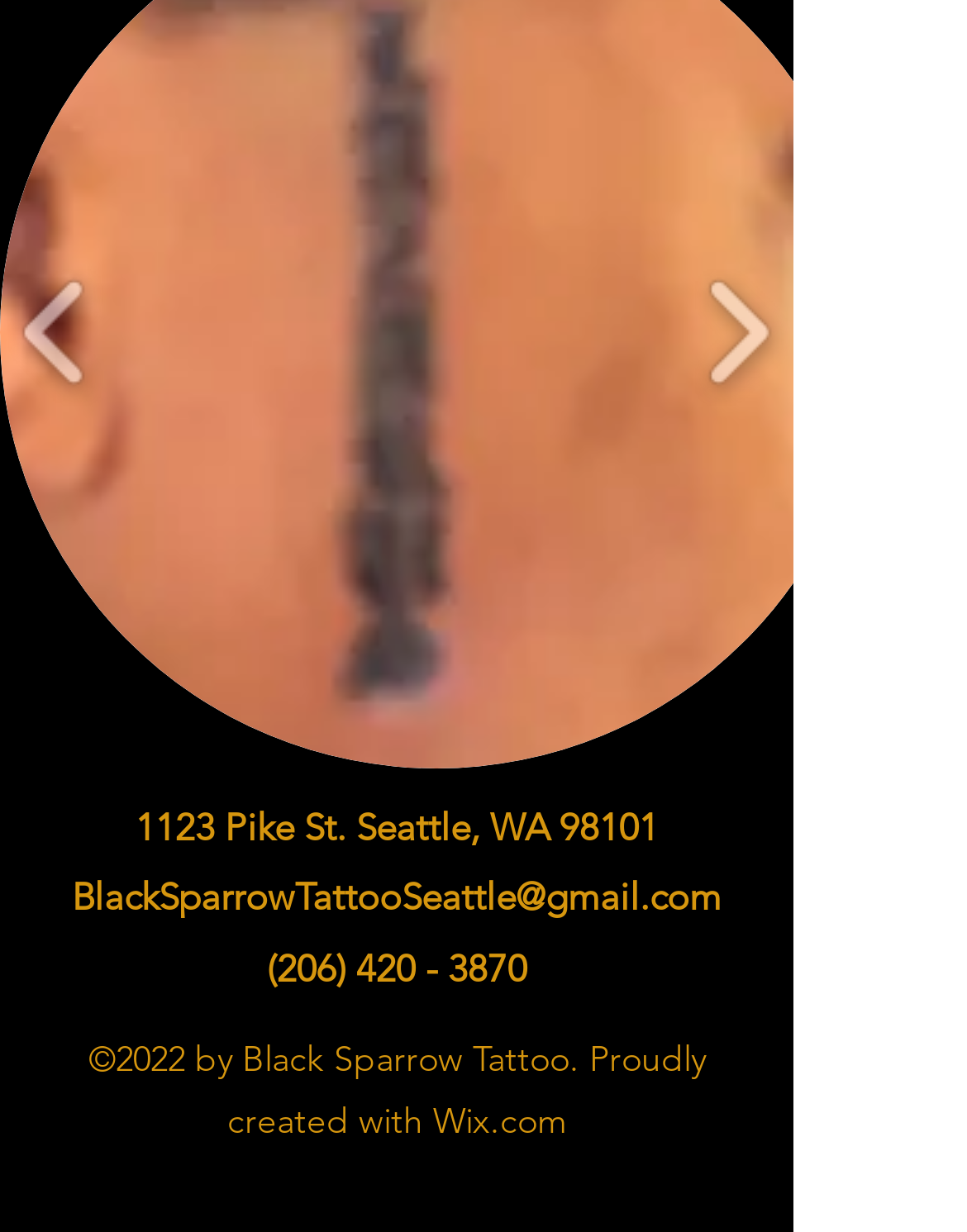Given the webpage screenshot, identify the bounding box of the UI element that matches this description: "aria-describedby="comp-lkbwi6ro-play-button-description" aria-label="play backward"".

[0.0, 0.058, 0.115, 0.483]